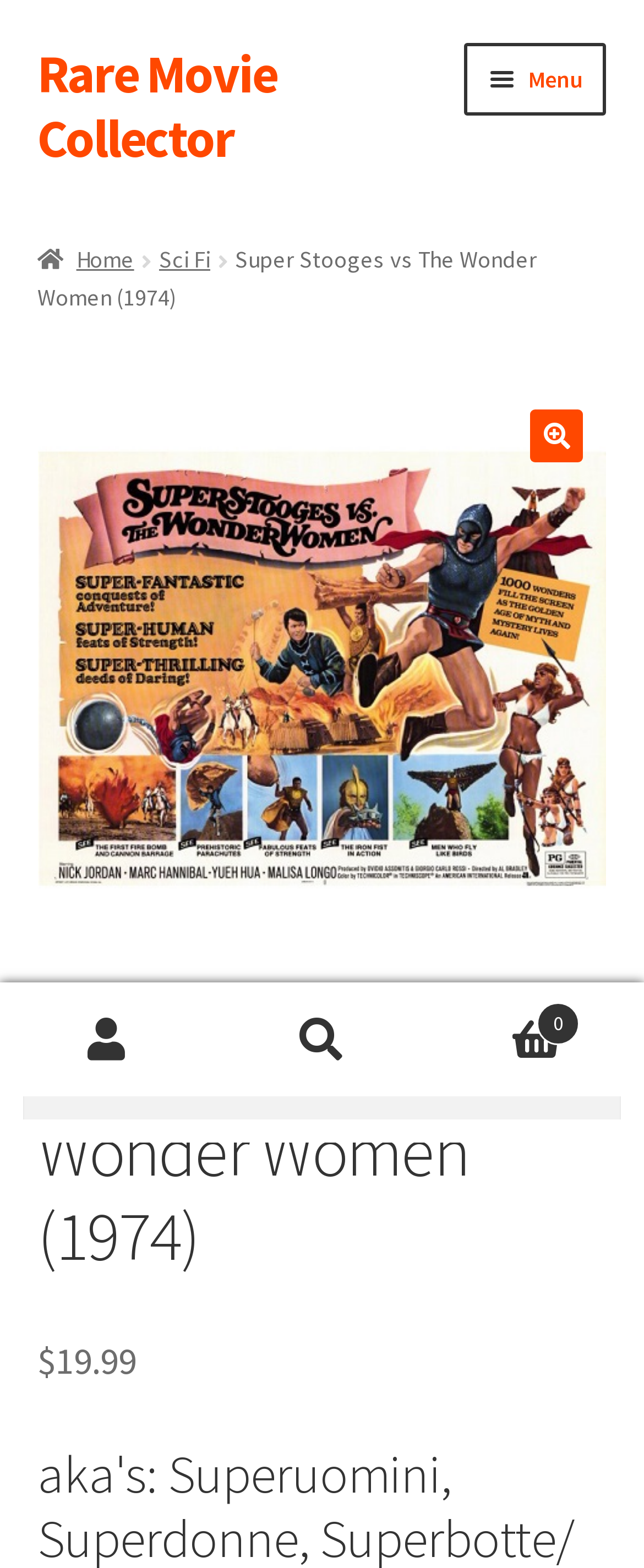Please reply with a single word or brief phrase to the question: 
What is the name of the movie on this page?

Super Stooges vs The Wonder Women